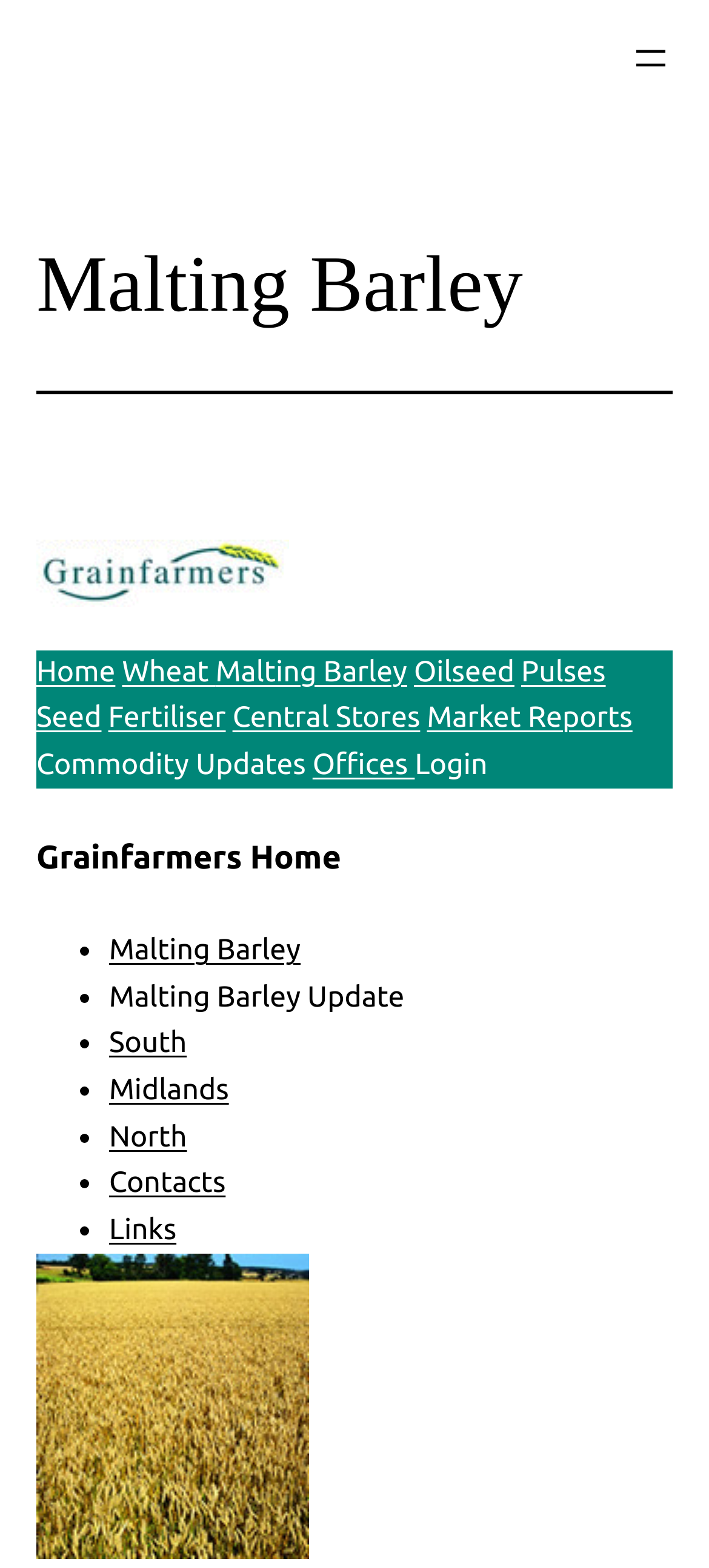Please examine the image and answer the question with a detailed explanation:
What is the name of the company?

The name of the company can be found in the top section of the webpage, where it says 'Malting Barley - Hello and welcome to the Grainfarmers plc website'.